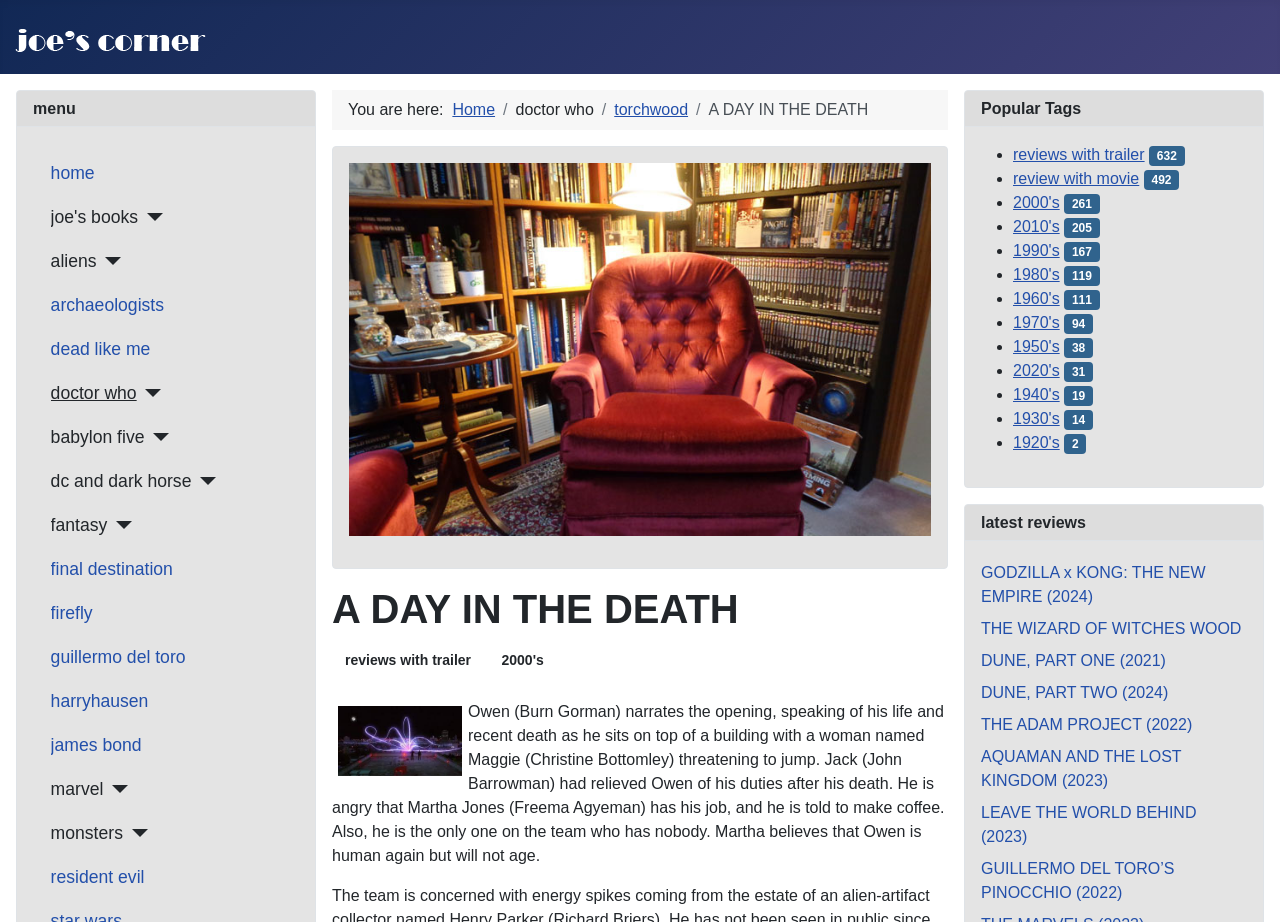Extract the primary headline from the webpage and present its text.

A DAY IN THE DEATH